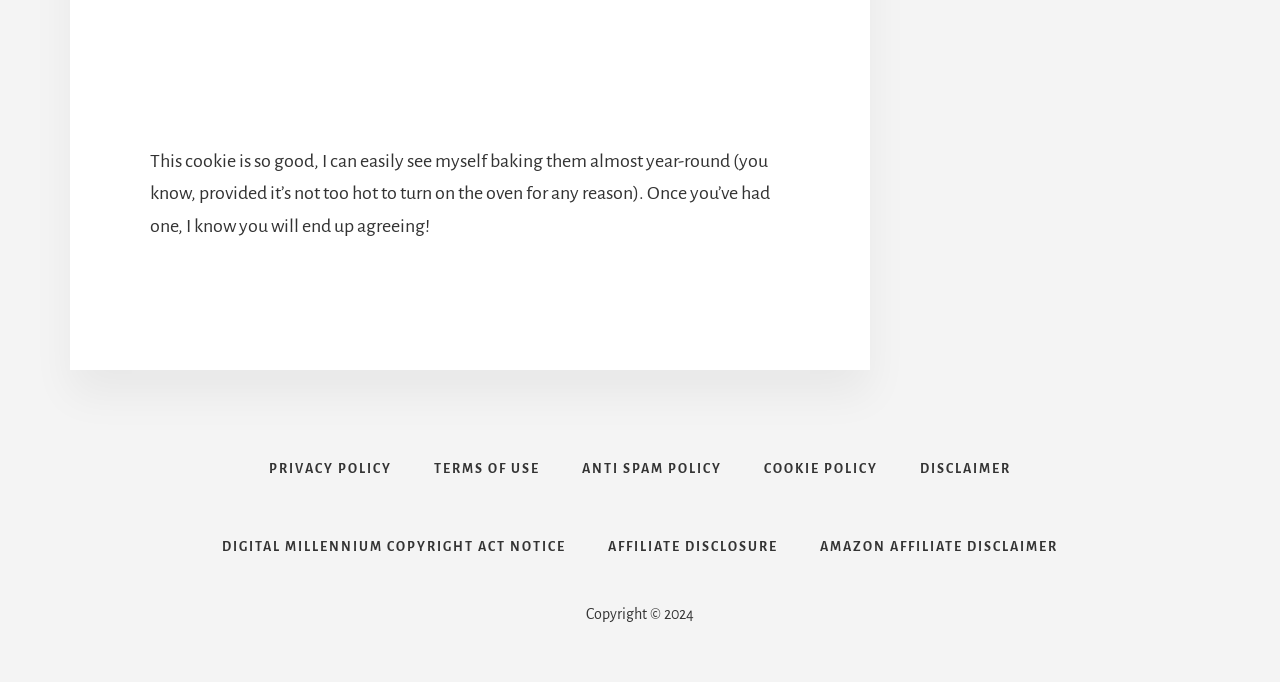Provide your answer in one word or a succinct phrase for the question: 
How many links are in the navigation section?

8